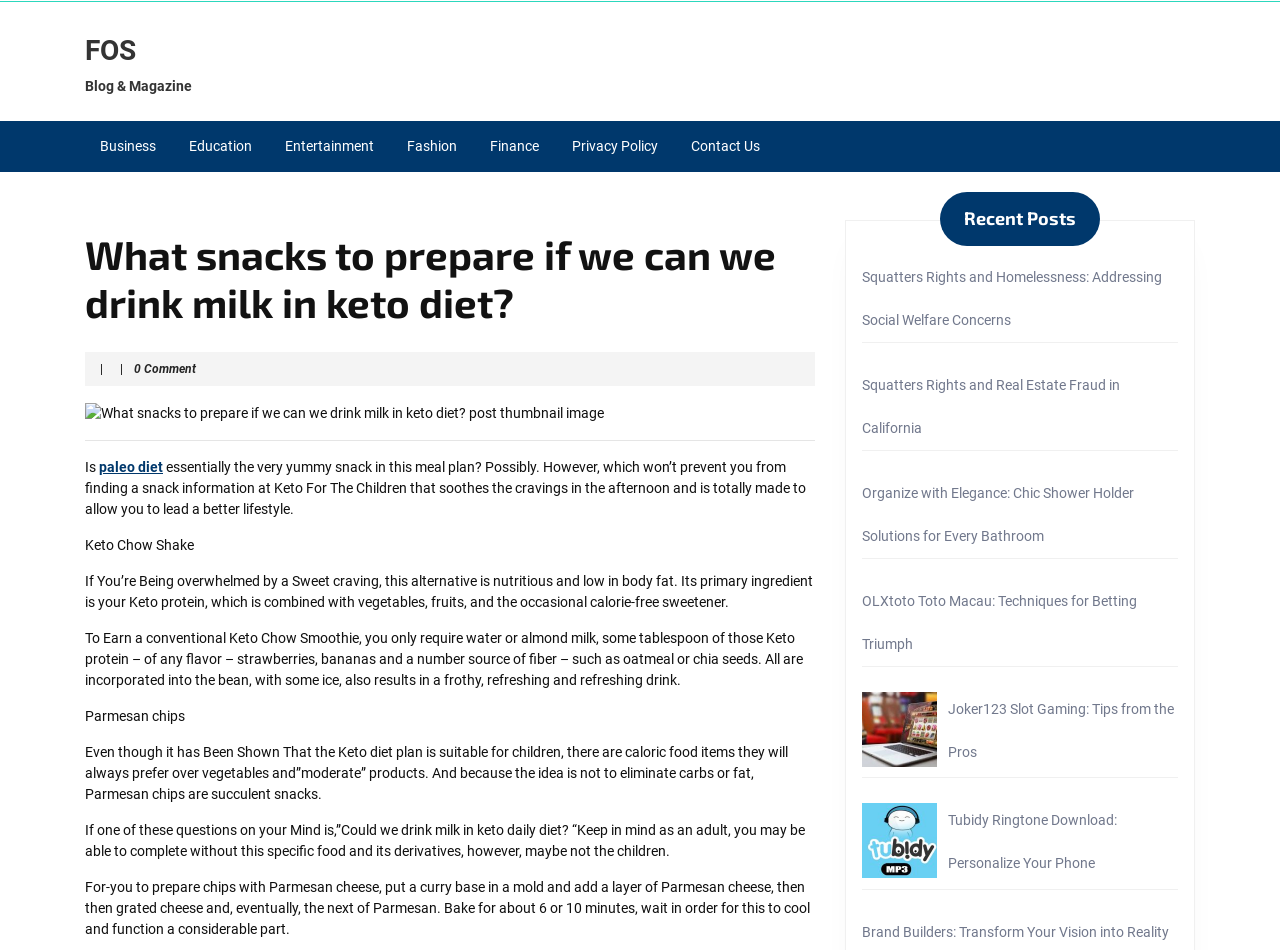What is the category of the link 'Business'? From the image, respond with a single word or brief phrase.

Top Menu